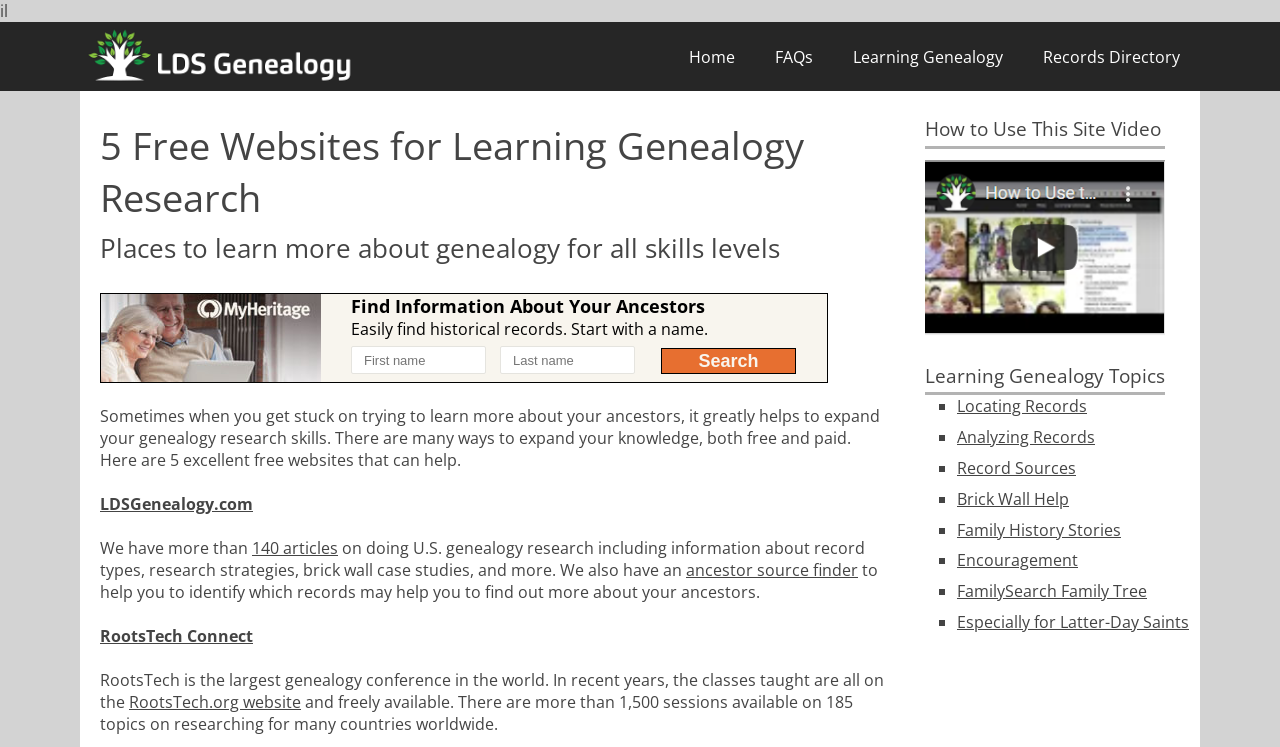What is the name of the largest genealogy conference in the world?
Provide a detailed and extensive answer to the question.

The webpage mentions RootsTech as the largest genealogy conference in the world, which provides classes and resources for genealogy research.